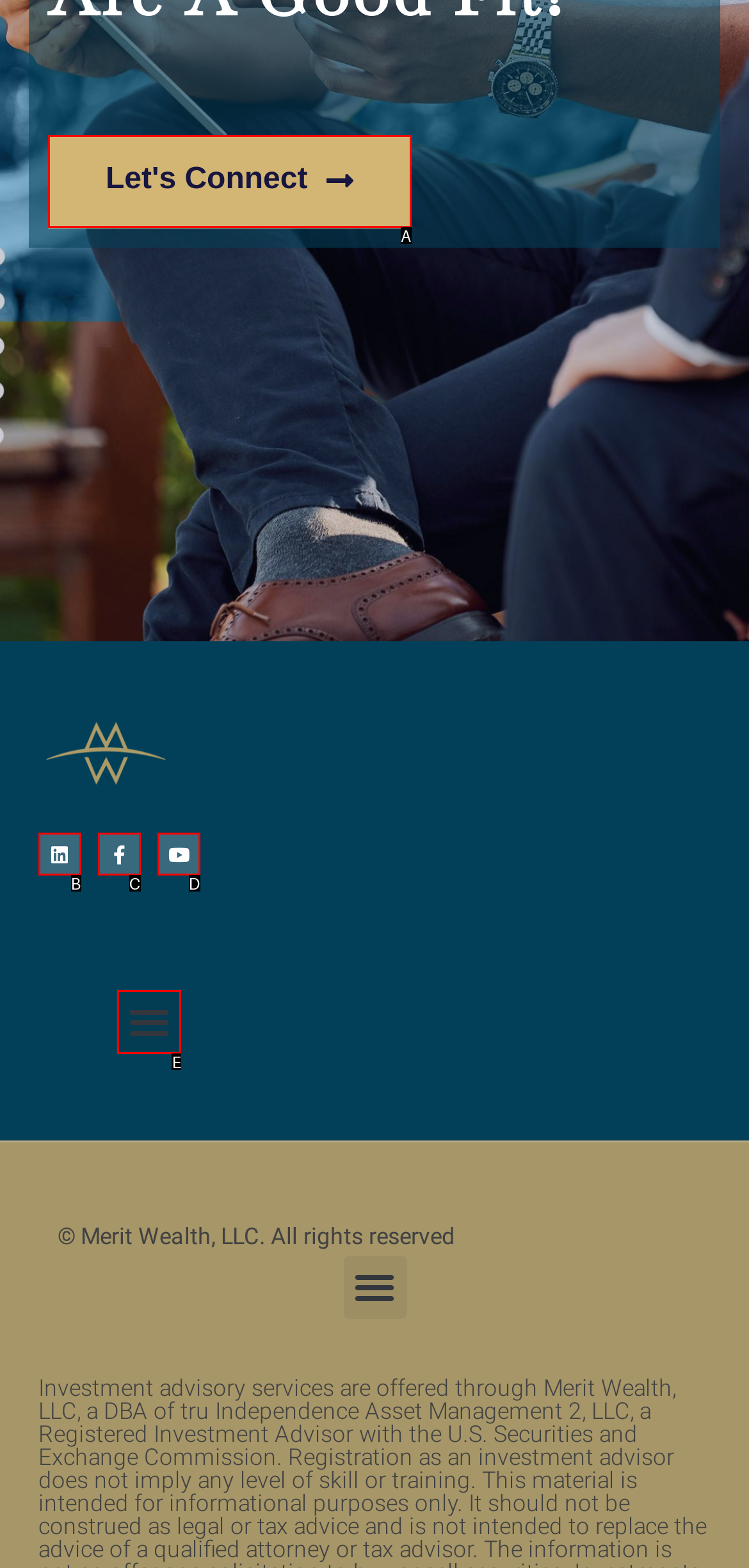Find the HTML element that corresponds to the description: Let's connect. Indicate your selection by the letter of the appropriate option.

A